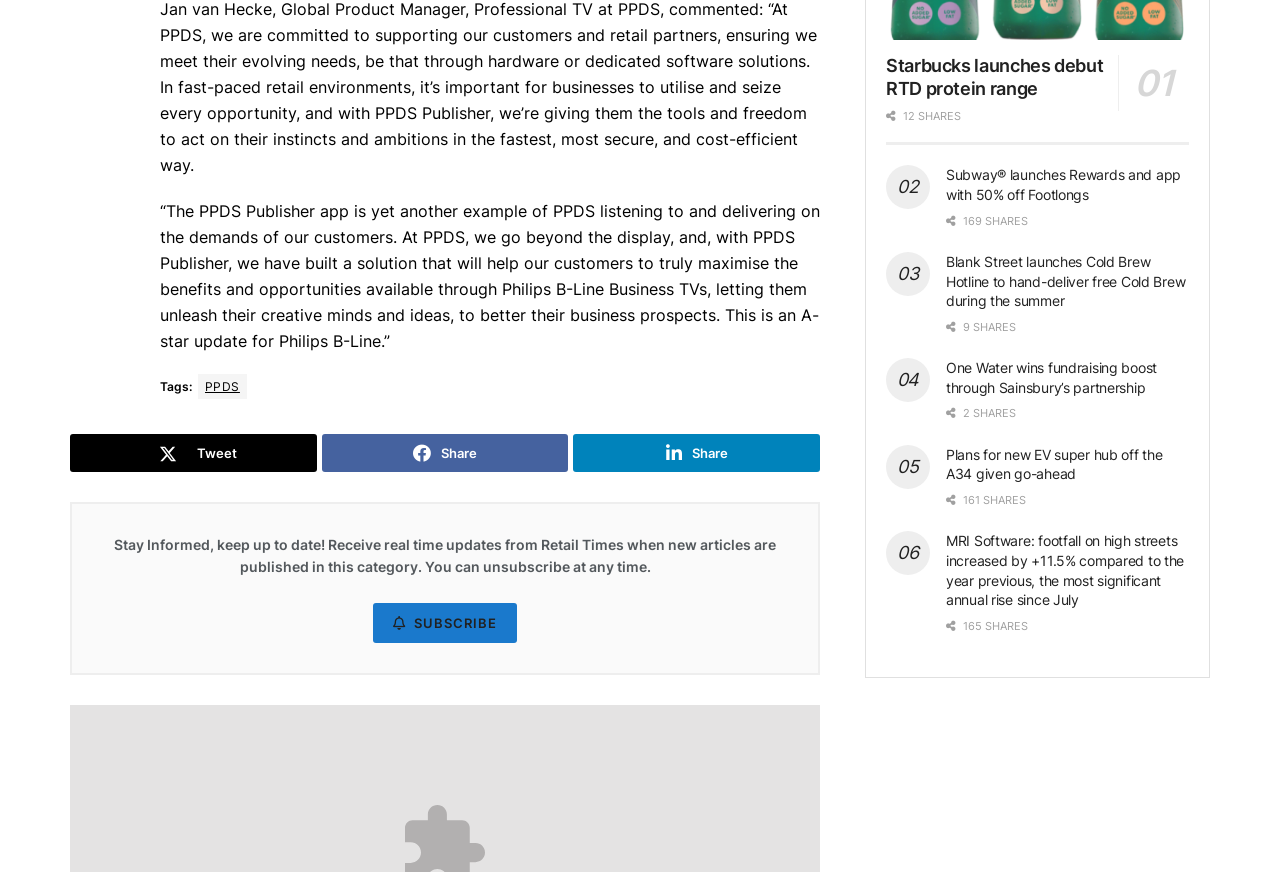How many articles are listed on the webpage?
Please respond to the question thoroughly and include all relevant details.

There are six headings on the webpage, each corresponding to a different article. The headings are '01 Starbucks launches debut RTD protein range', '02 Subway launches Rewards and app with 50% off Footlongs', and so on.